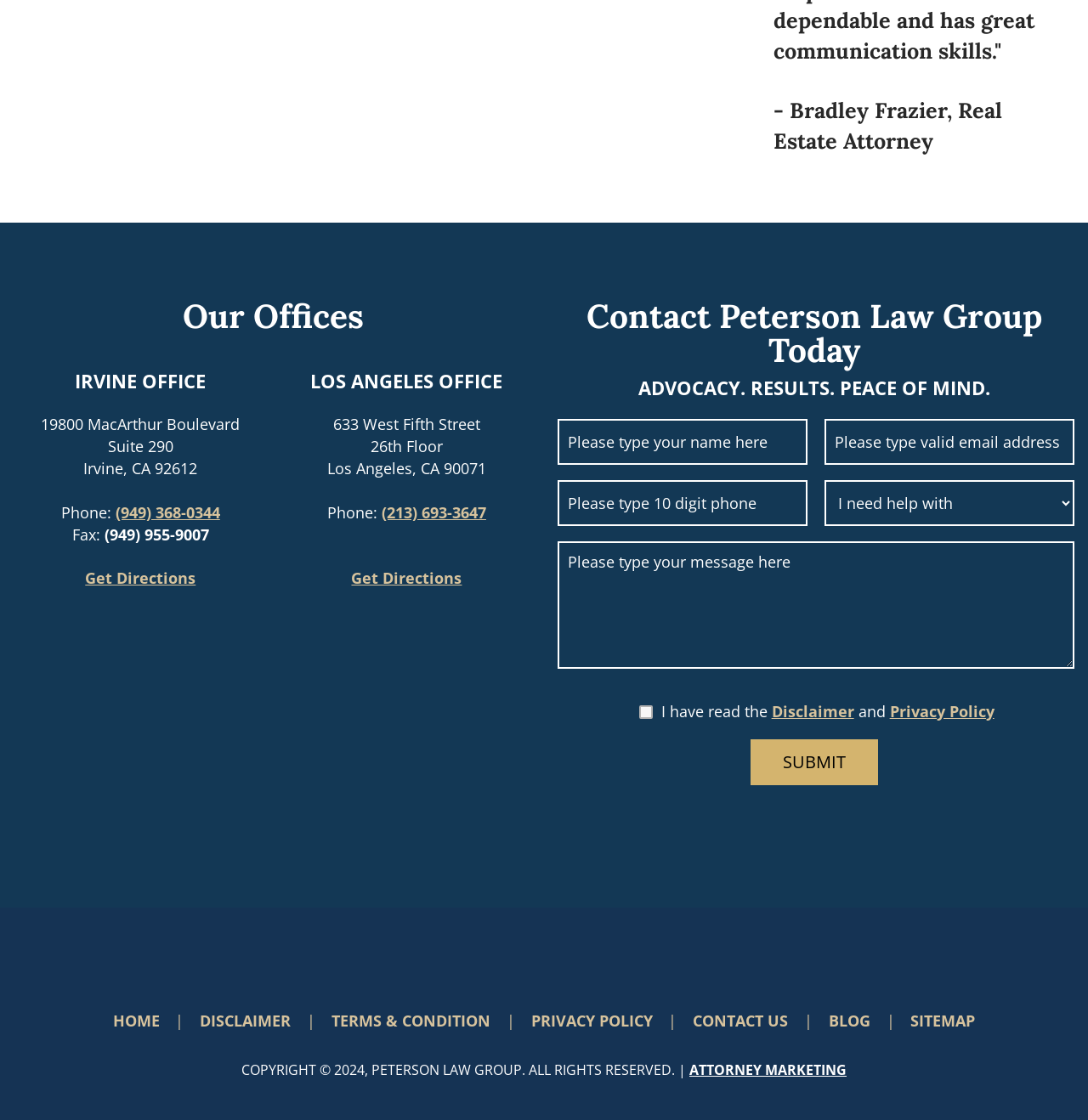What social media platforms can you follow the law group on?
Please provide a single word or phrase as the answer based on the screenshot.

Facebook, Twitter, LinkedIn